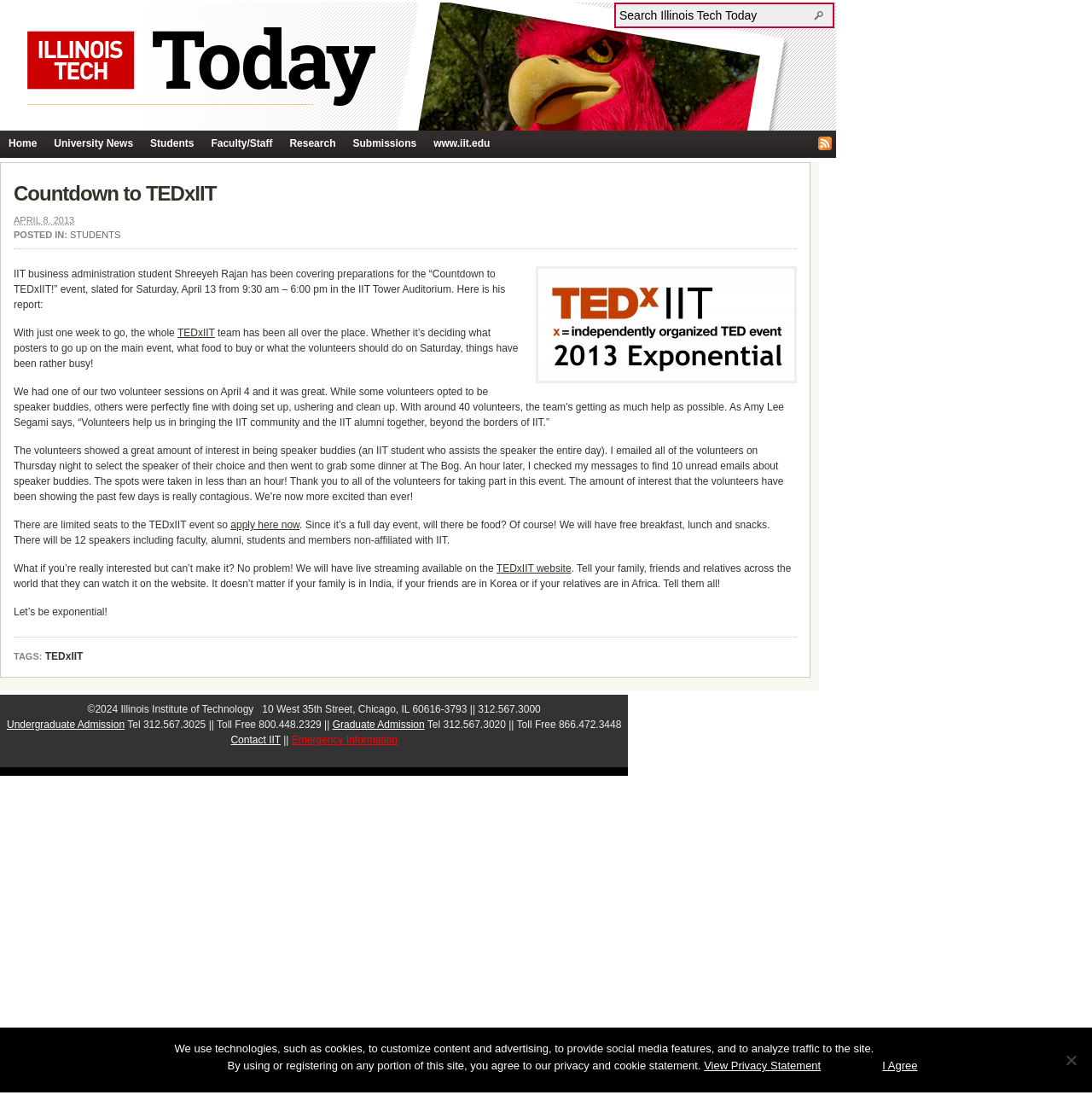Determine the bounding box coordinates of the region to click in order to accomplish the following instruction: "Click Home". Provide the coordinates as four float numbers between 0 and 1, specifically [left, top, right, bottom].

[0.0, 0.119, 0.042, 0.143]